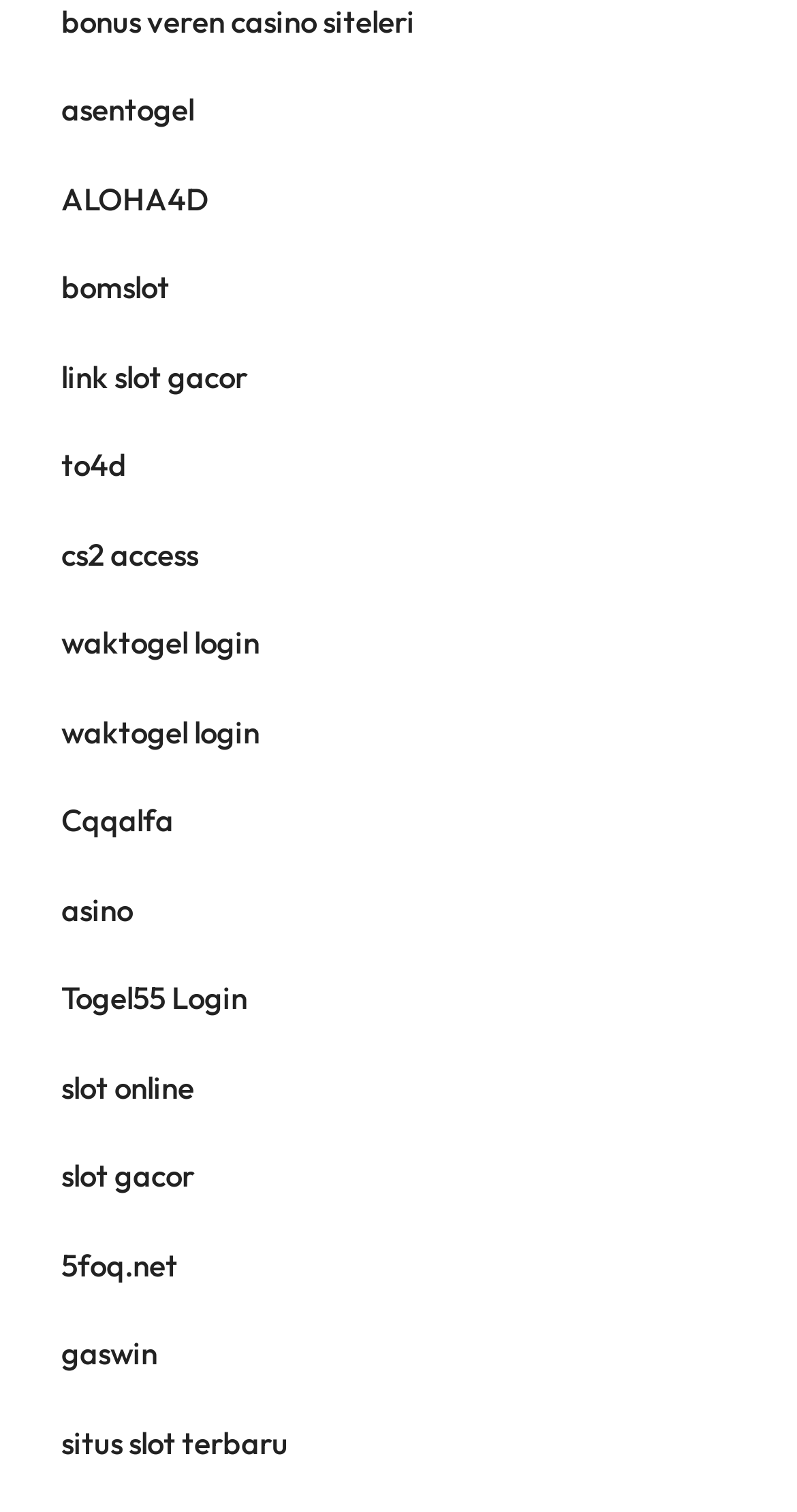Using the format (top-left x, top-left y, bottom-right x, bottom-right y), and given the element description, identify the bounding box coordinates within the screenshot: slot online

[0.077, 0.706, 0.244, 0.732]